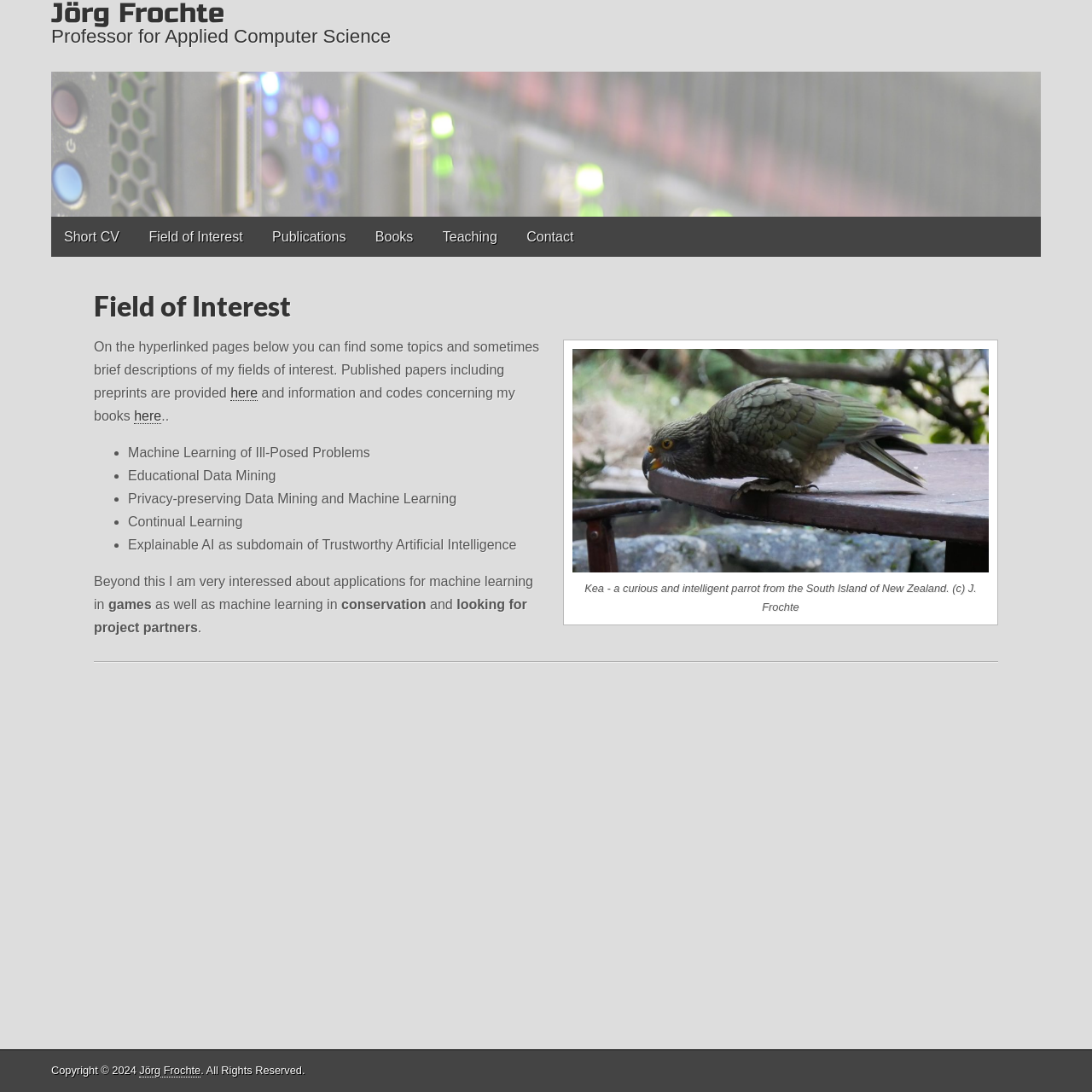Identify the bounding box coordinates of the HTML element based on this description: "Field of Interest".

[0.125, 0.199, 0.234, 0.235]